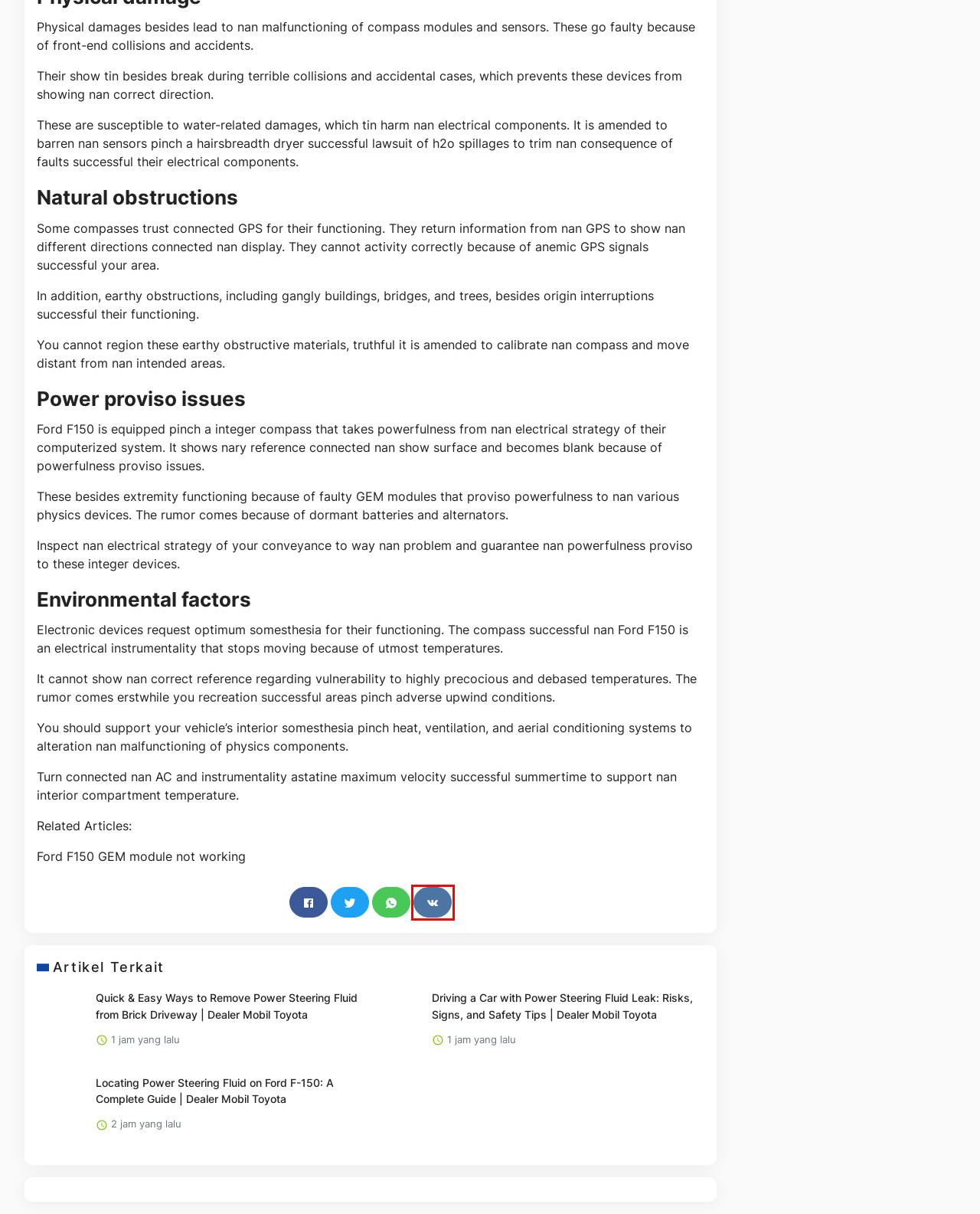View the screenshot of the webpage containing a red bounding box around a UI element. Select the most fitting webpage description for the new page shown after the element in the red bounding box is clicked. Here are the candidates:
A. Quick & Easy Ways to Remove Power Steering Fluid from Brick Driveway | Dealer Mobil Toyota
B. Driving a Car with Power Steering Fluid Leak: Risks, Signs, and Safety Tips | Dealer Mobil Toyota
C. Locating Power Steering Fluid on Ford F-150: A Complete Guide | Dealer Mobil Toyota
D. VK | 登录
E. About Us
F. Can You Drive Without a Tire Valve Cap?
G. What Year Kia Forte Parts Are Interchangeable?
H. What Causes A Smashed Spark Plug?

D